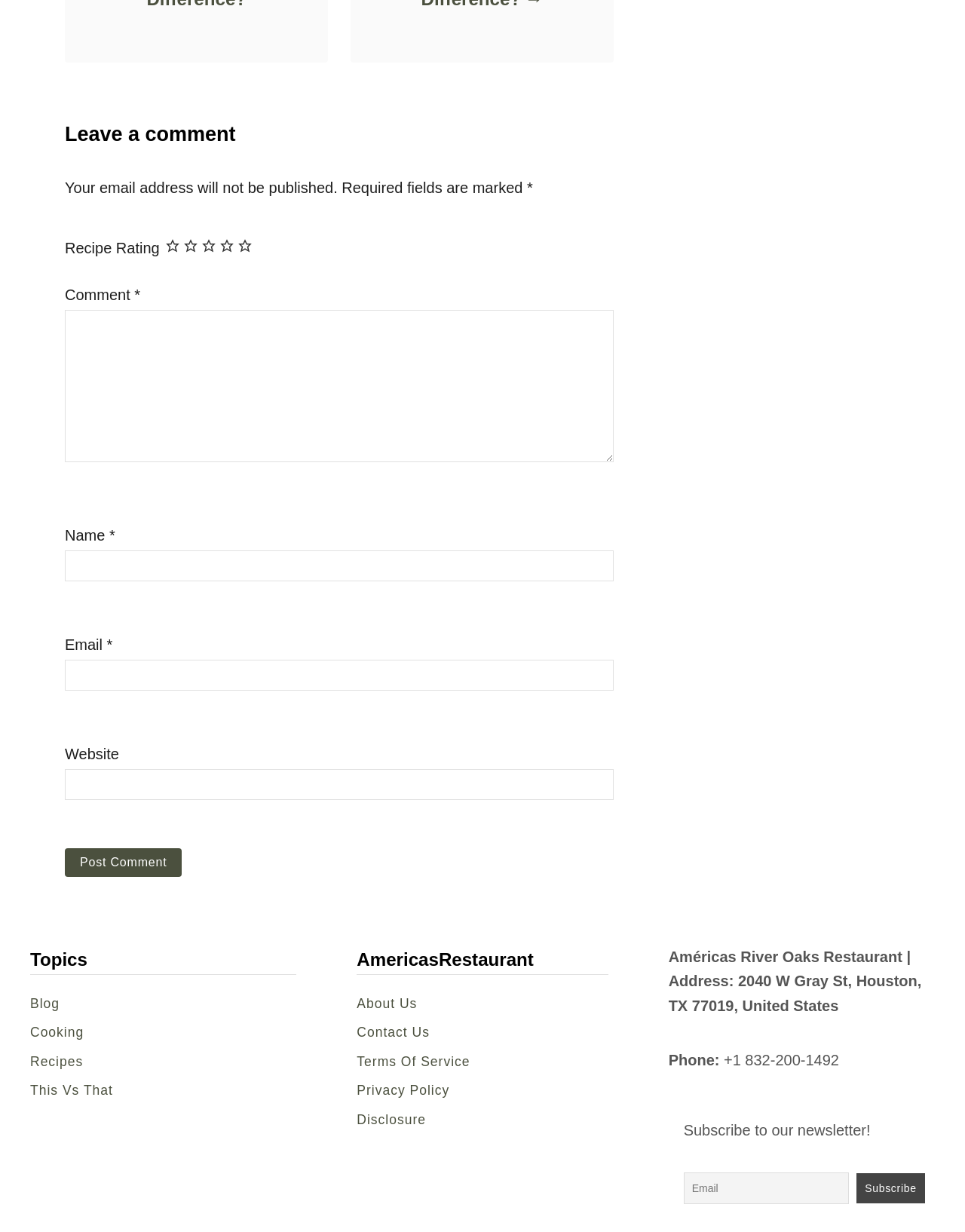Please identify the bounding box coordinates of the clickable area that will fulfill the following instruction: "Click on the 'HOME' link". The coordinates should be in the format of four float numbers between 0 and 1, i.e., [left, top, right, bottom].

None